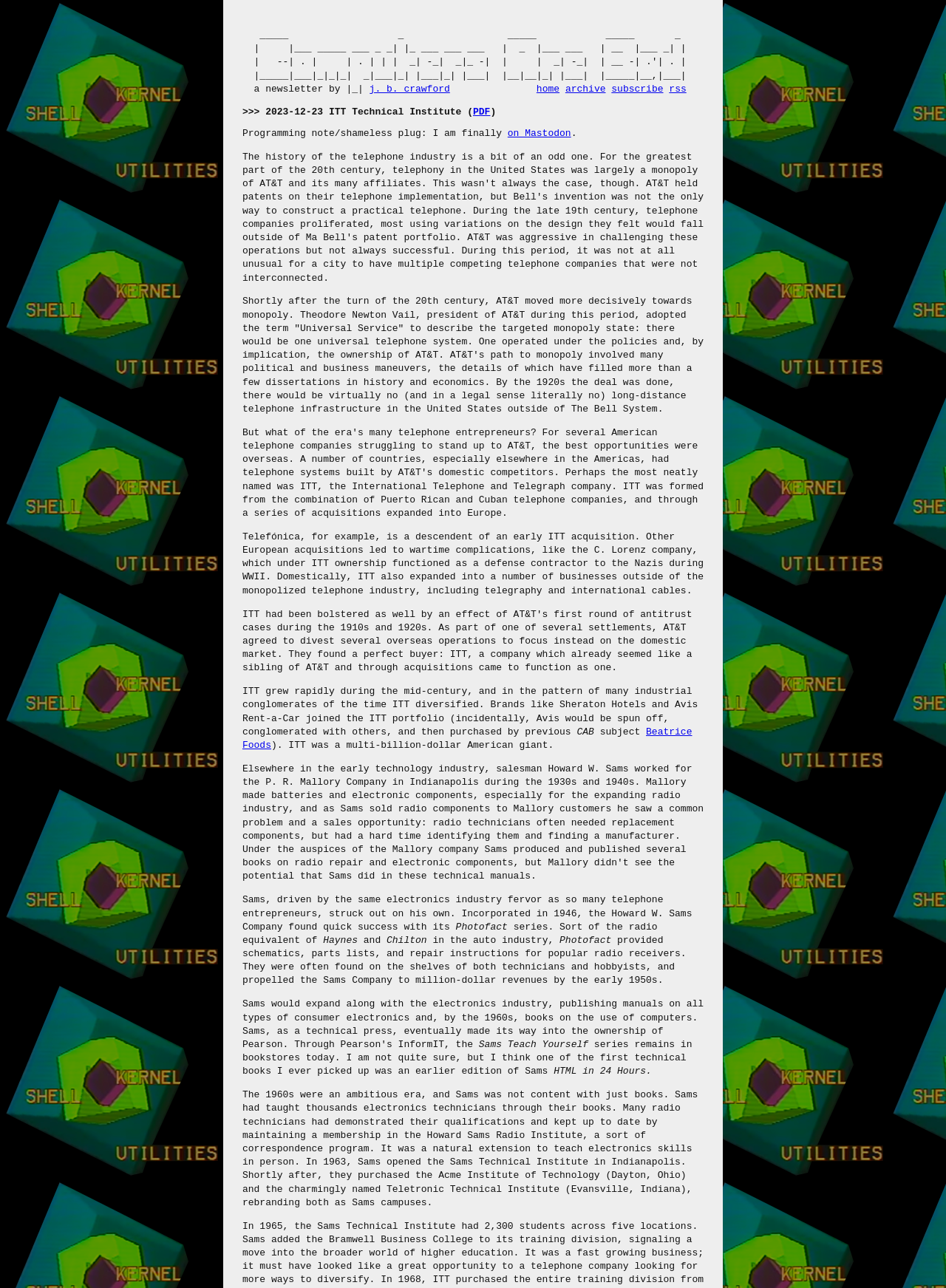Show the bounding box coordinates for the HTML element as described: "aria-label="Open the search"".

None